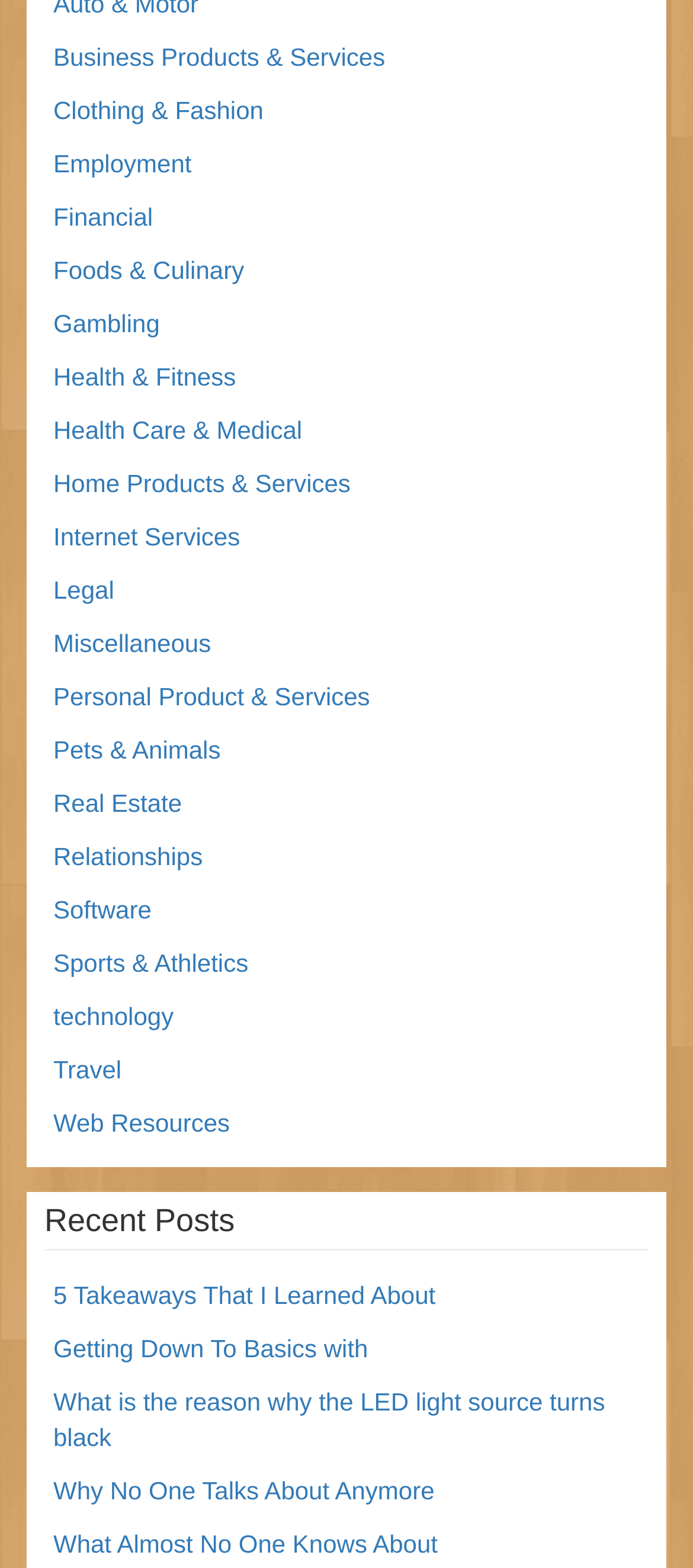Determine the bounding box coordinates of the target area to click to execute the following instruction: "Discover Web Resources."

[0.077, 0.707, 0.332, 0.725]